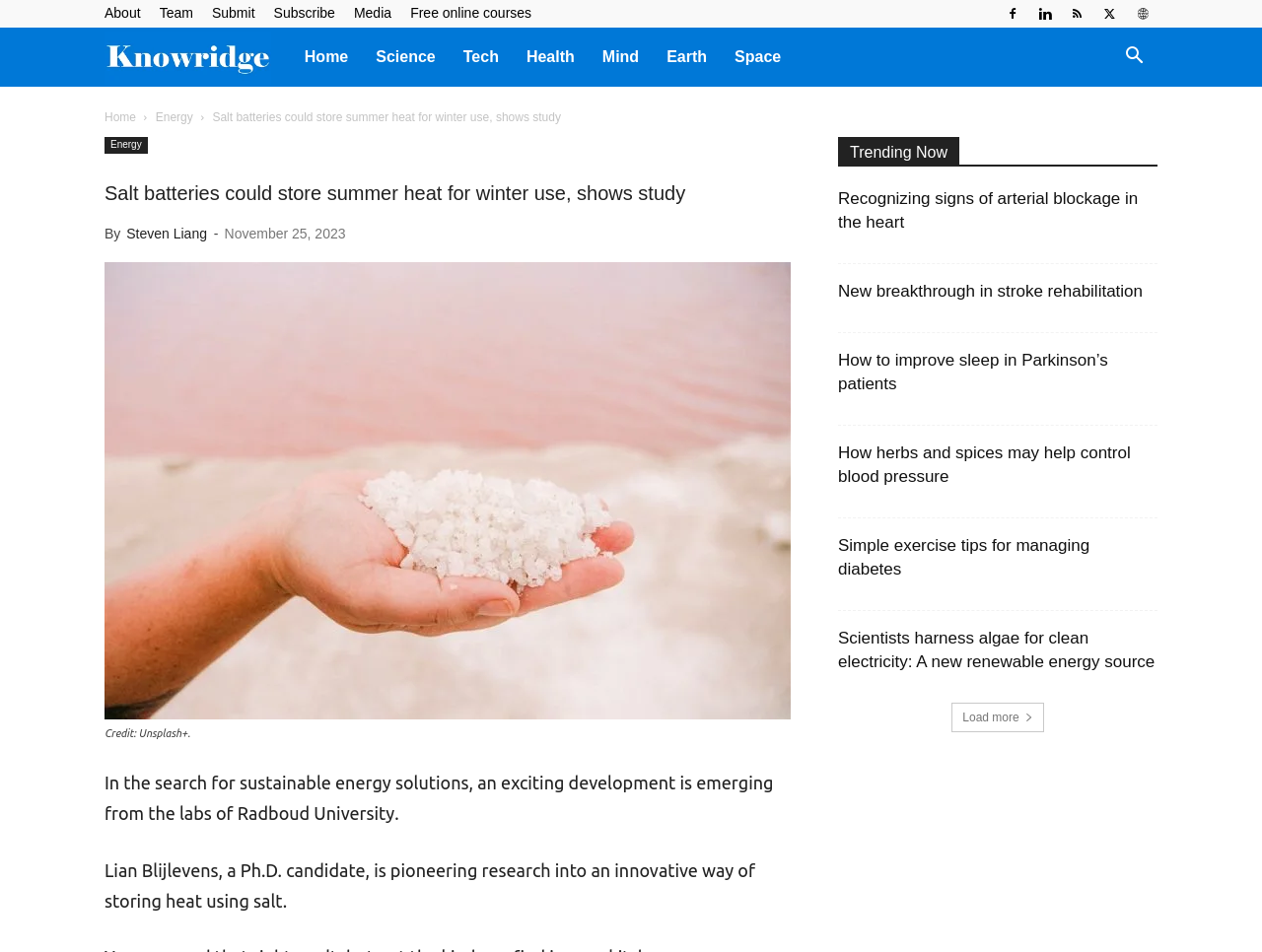Give a concise answer of one word or phrase to the question: 
How many trending articles are listed in the sidebar?

6